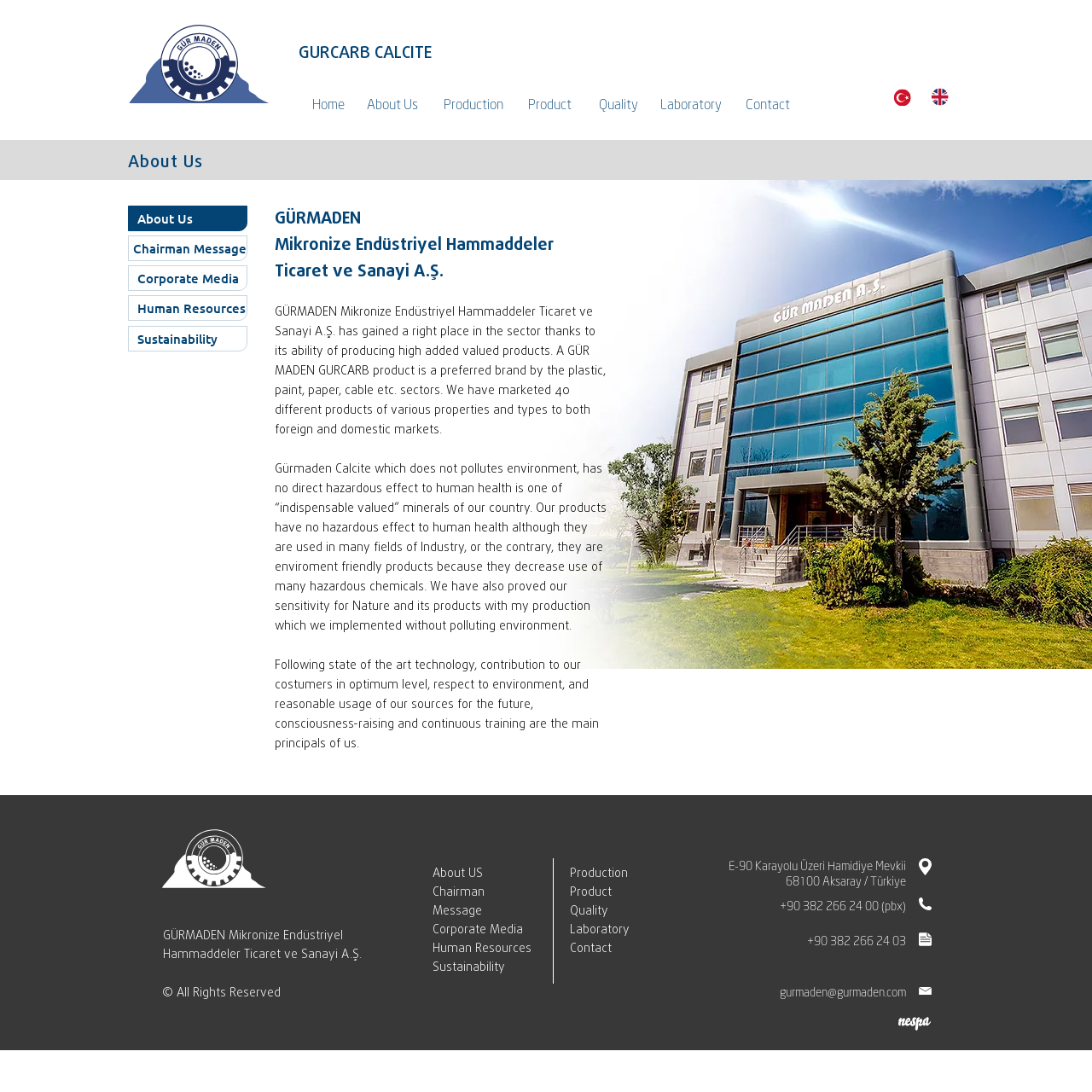Please locate the bounding box coordinates of the element that should be clicked to achieve the given instruction: "Contact us".

None